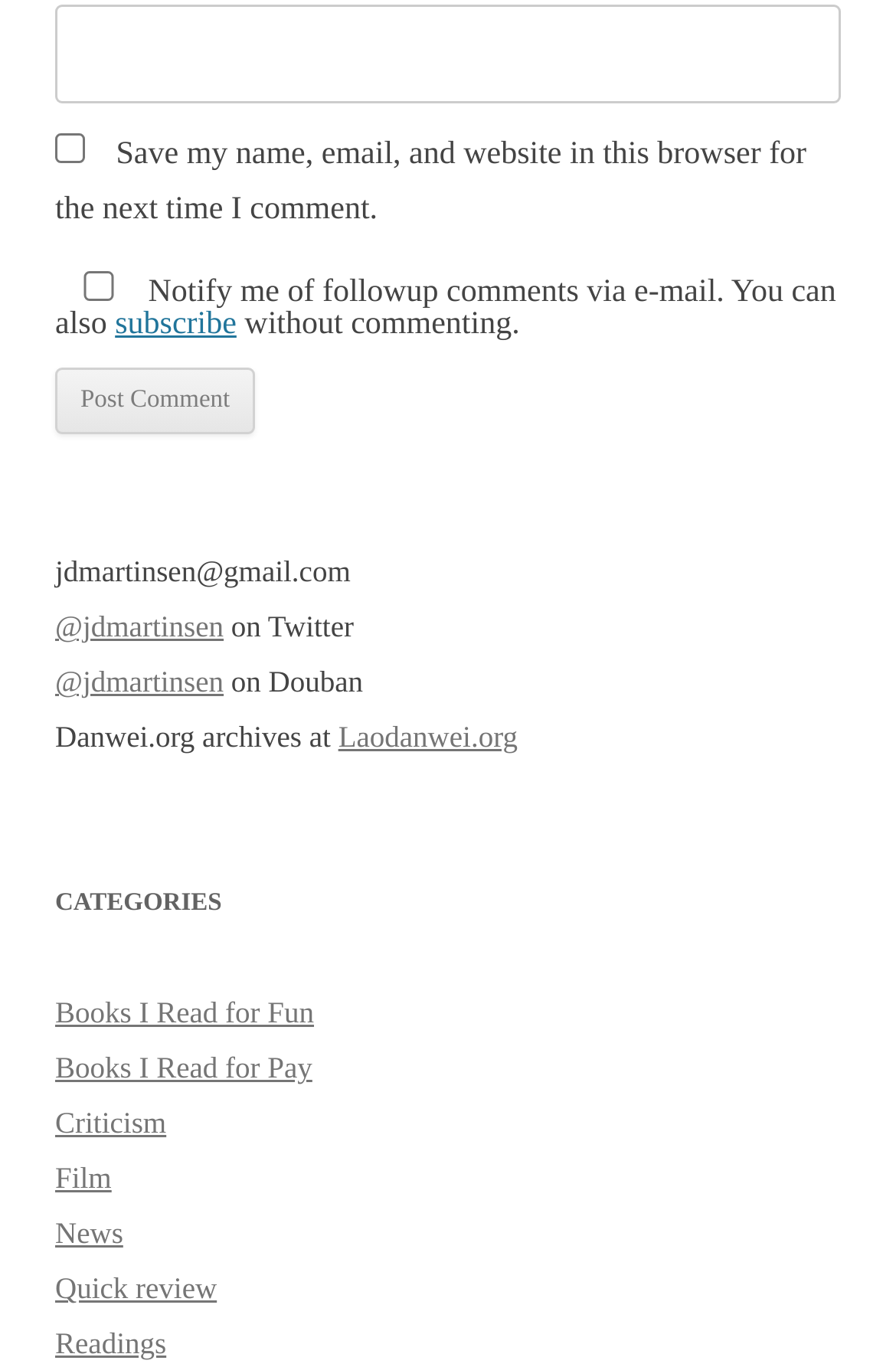Please identify the bounding box coordinates of the element's region that I should click in order to complete the following instruction: "Follow on Twitter". The bounding box coordinates consist of four float numbers between 0 and 1, i.e., [left, top, right, bottom].

[0.062, 0.446, 0.25, 0.471]